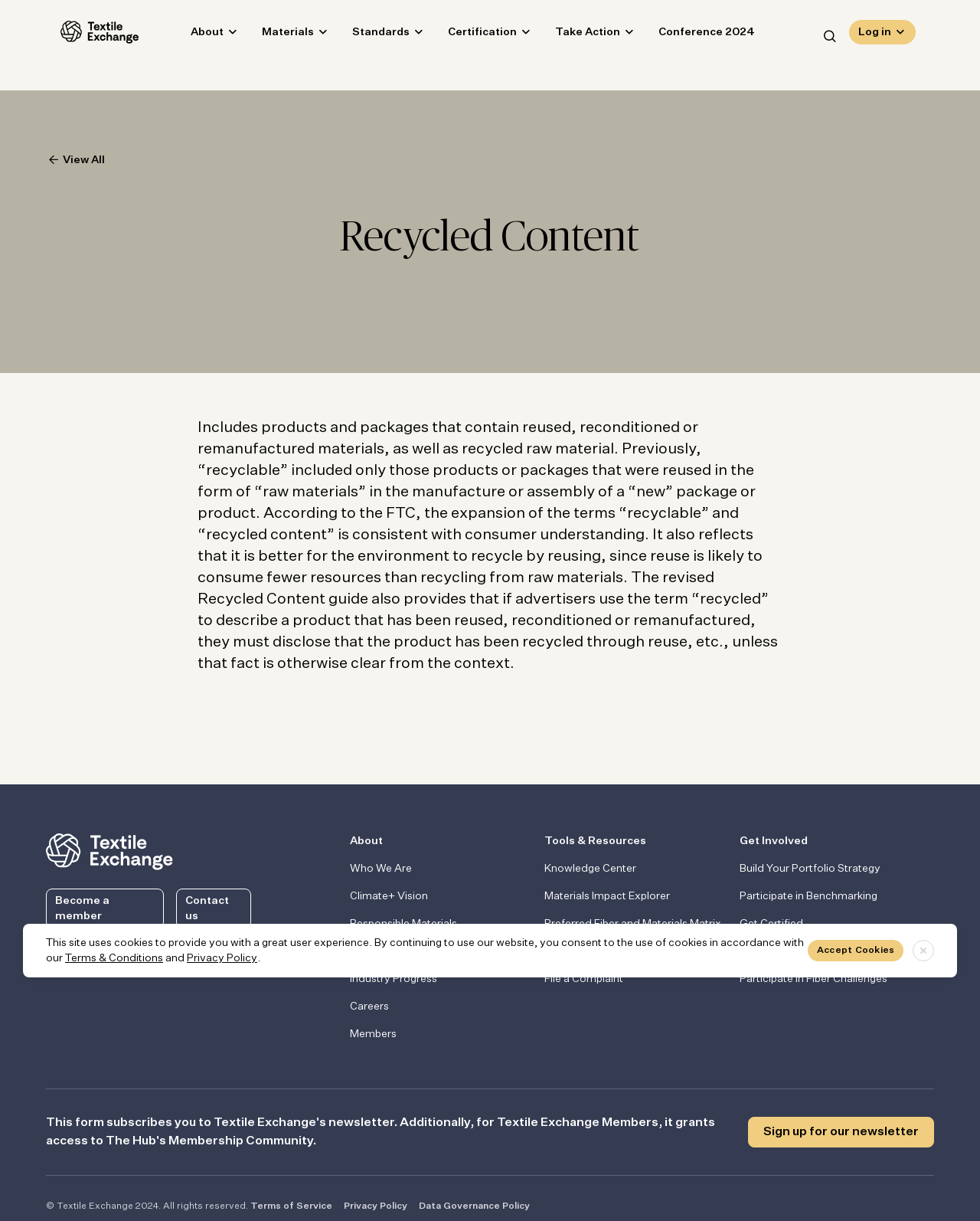What is the purpose of the 'Sign up for our newsletter' link? Analyze the screenshot and reply with just one word or a short phrase.

To subscribe to the newsletter